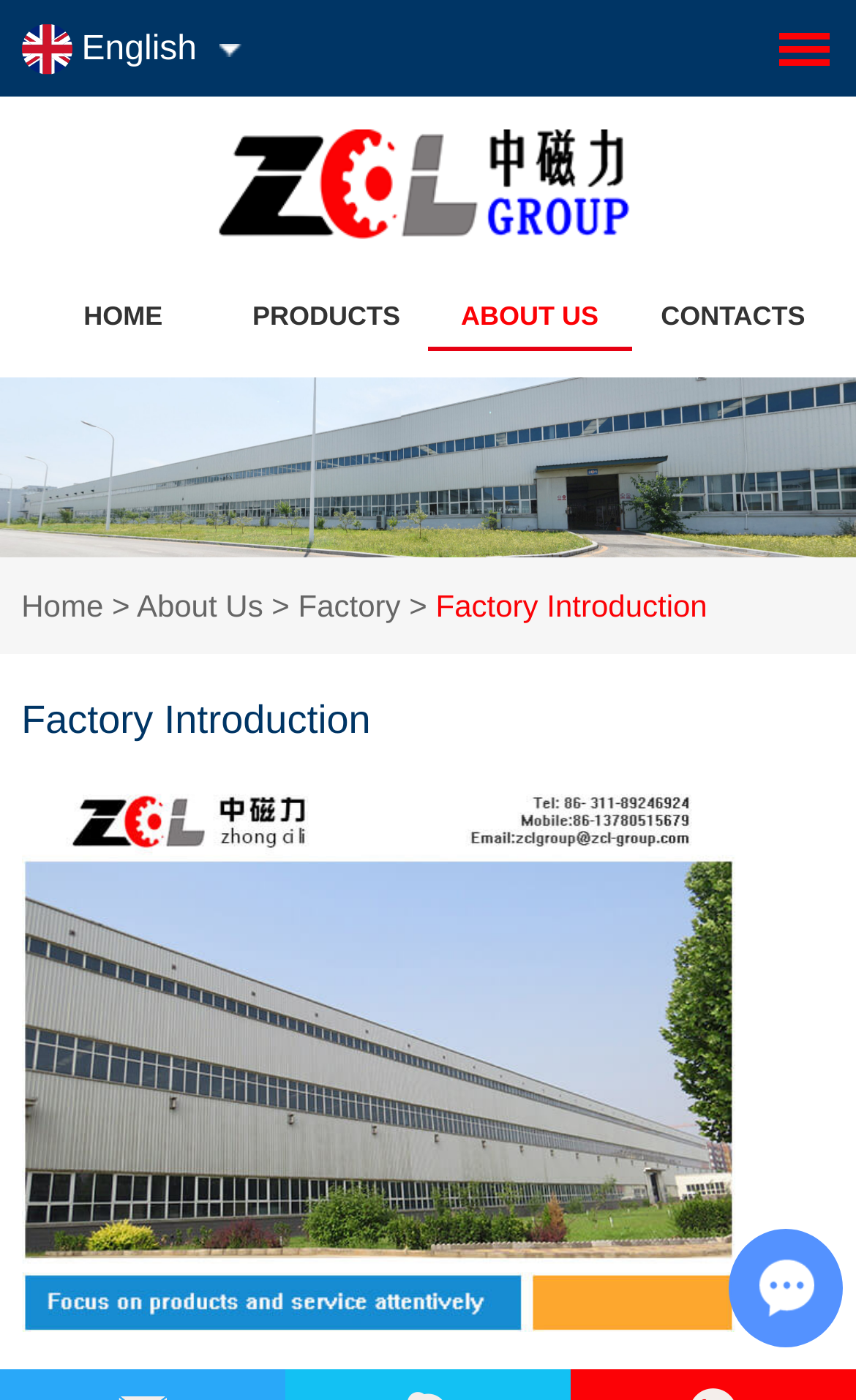Please identify the bounding box coordinates of the clickable element to fulfill the following instruction: "View Factory Introduction". The coordinates should be four float numbers between 0 and 1, i.e., [left, top, right, bottom].

[0.0, 0.27, 1.0, 0.398]